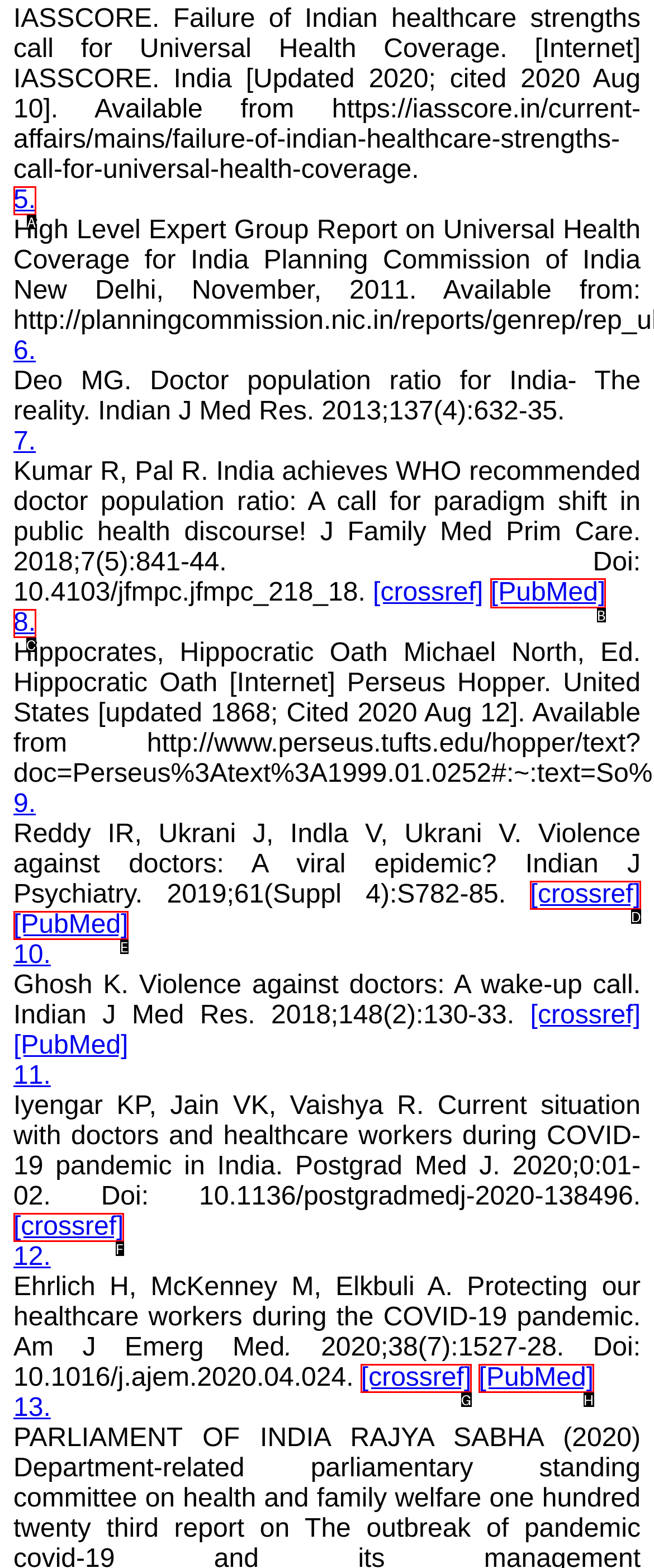Which HTML element should be clicked to complete the following task: Follow the link to PubMed?
Answer with the letter corresponding to the correct choice.

B